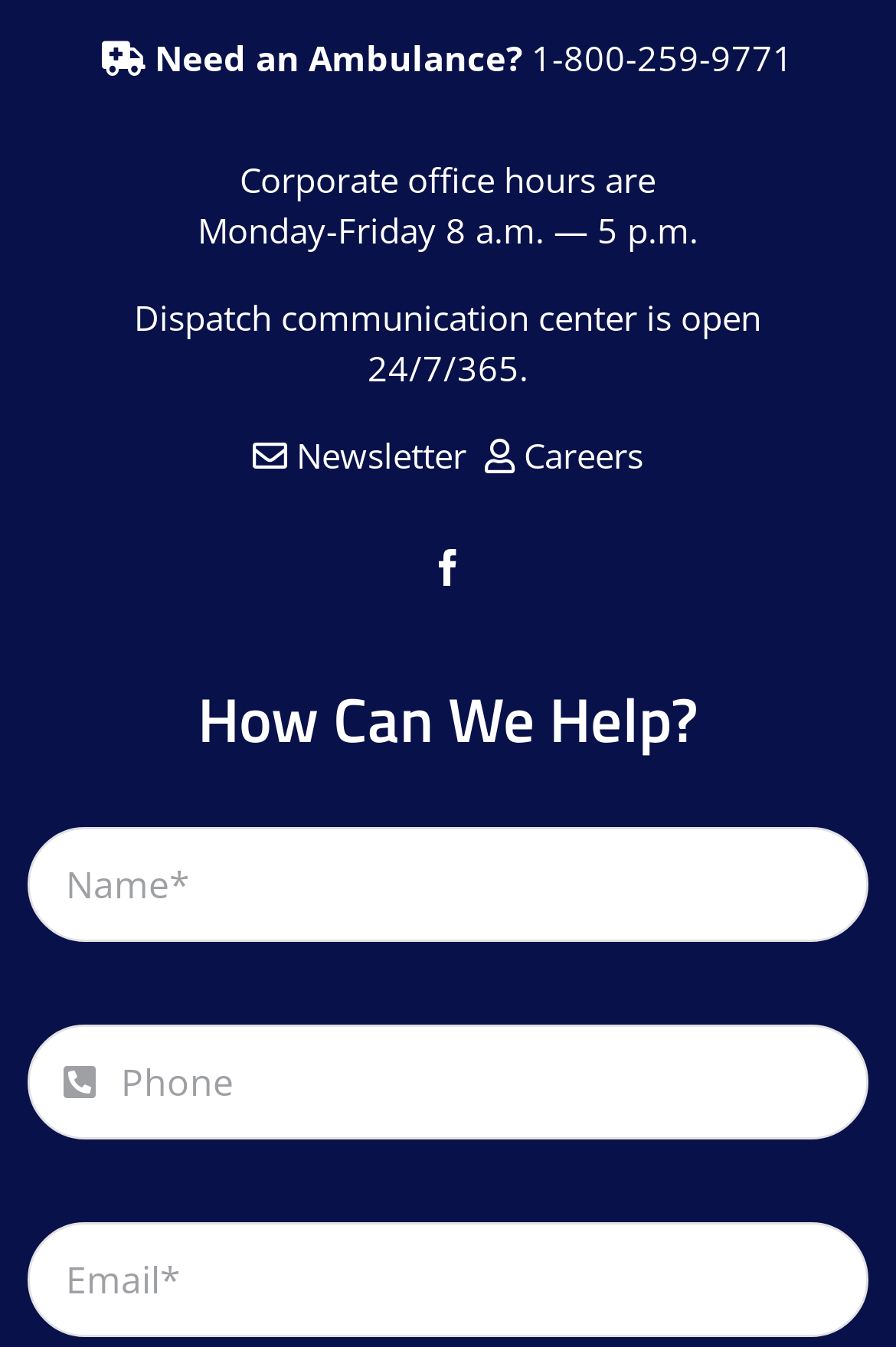Predict the bounding box of the UI element based on the description: "Need an Ambulance? 1-800-259-9771". The coordinates should be four float numbers between 0 and 1, formatted as [left, top, right, bottom].

[0.114, 0.026, 0.886, 0.06]